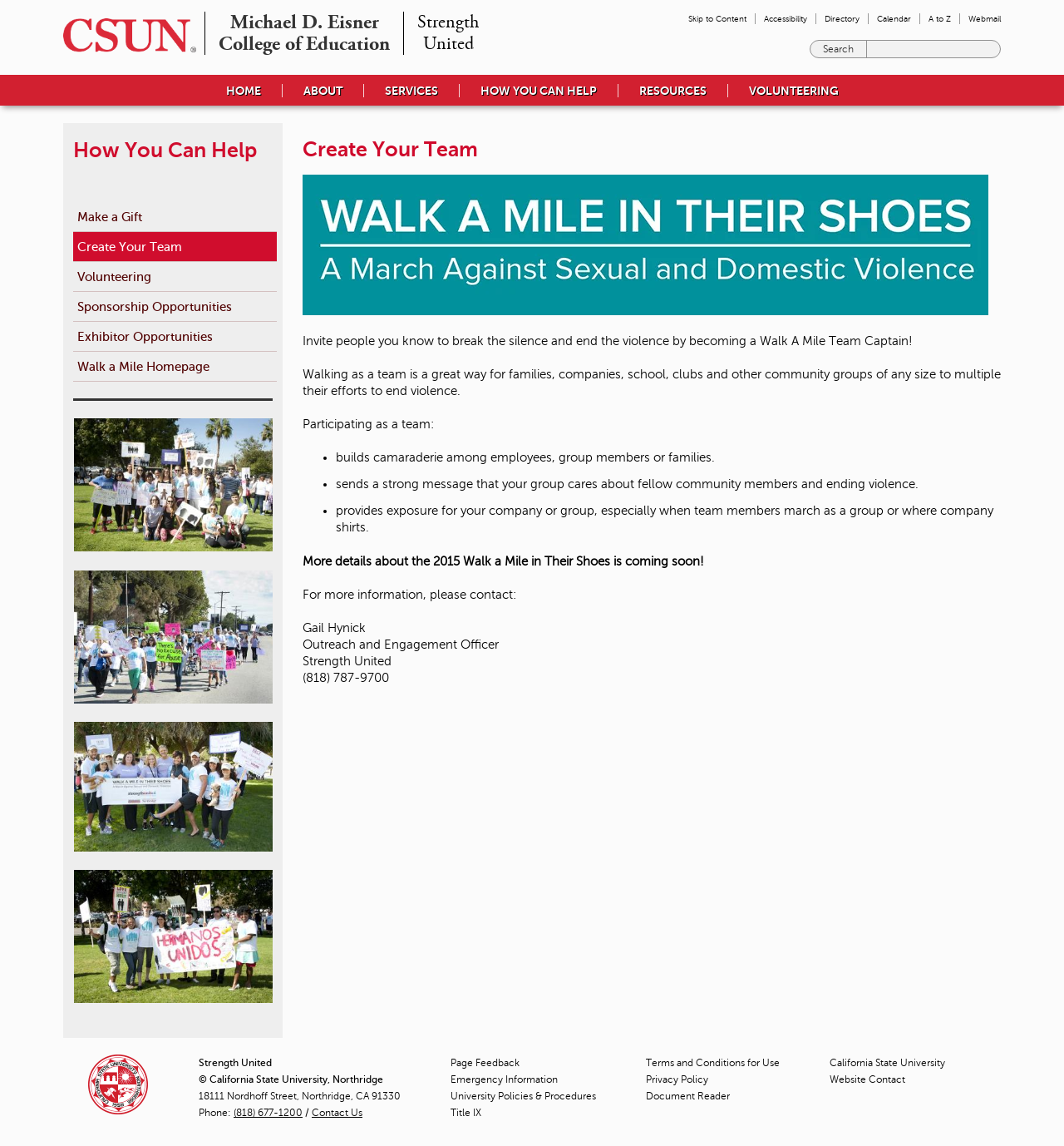Find the UI element described as: "Terms and Conditions for Use" and predict its bounding box coordinates. Ensure the coordinates are four float numbers between 0 and 1, [left, top, right, bottom].

[0.607, 0.922, 0.733, 0.932]